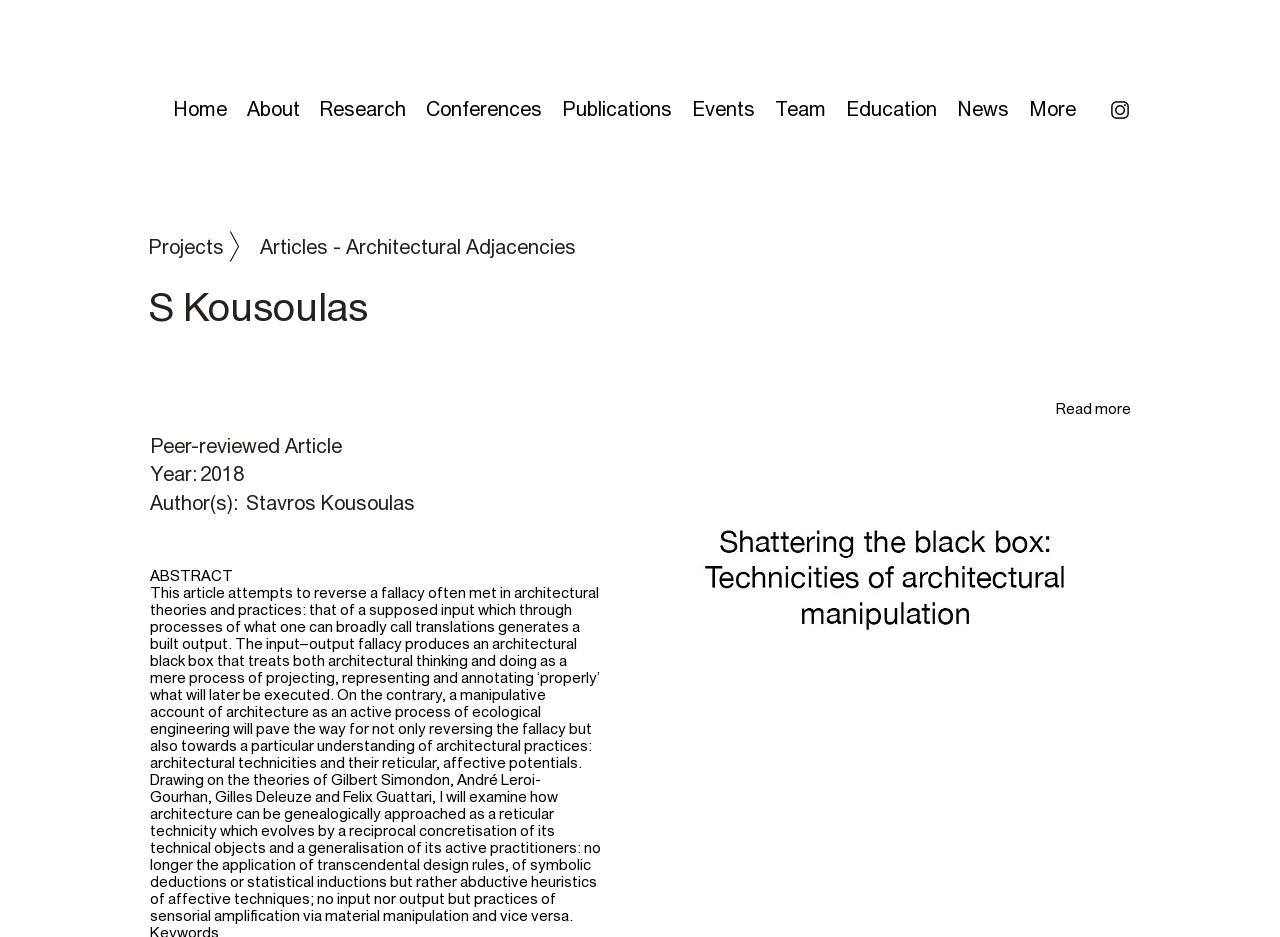What is the year of publication?
Please analyze the image and answer the question with as much detail as possible.

I found the year of publication by looking at the heading element with the text 'Year:' and the link element with the text '2018' next to it. This indicates that the article was published in 2018.